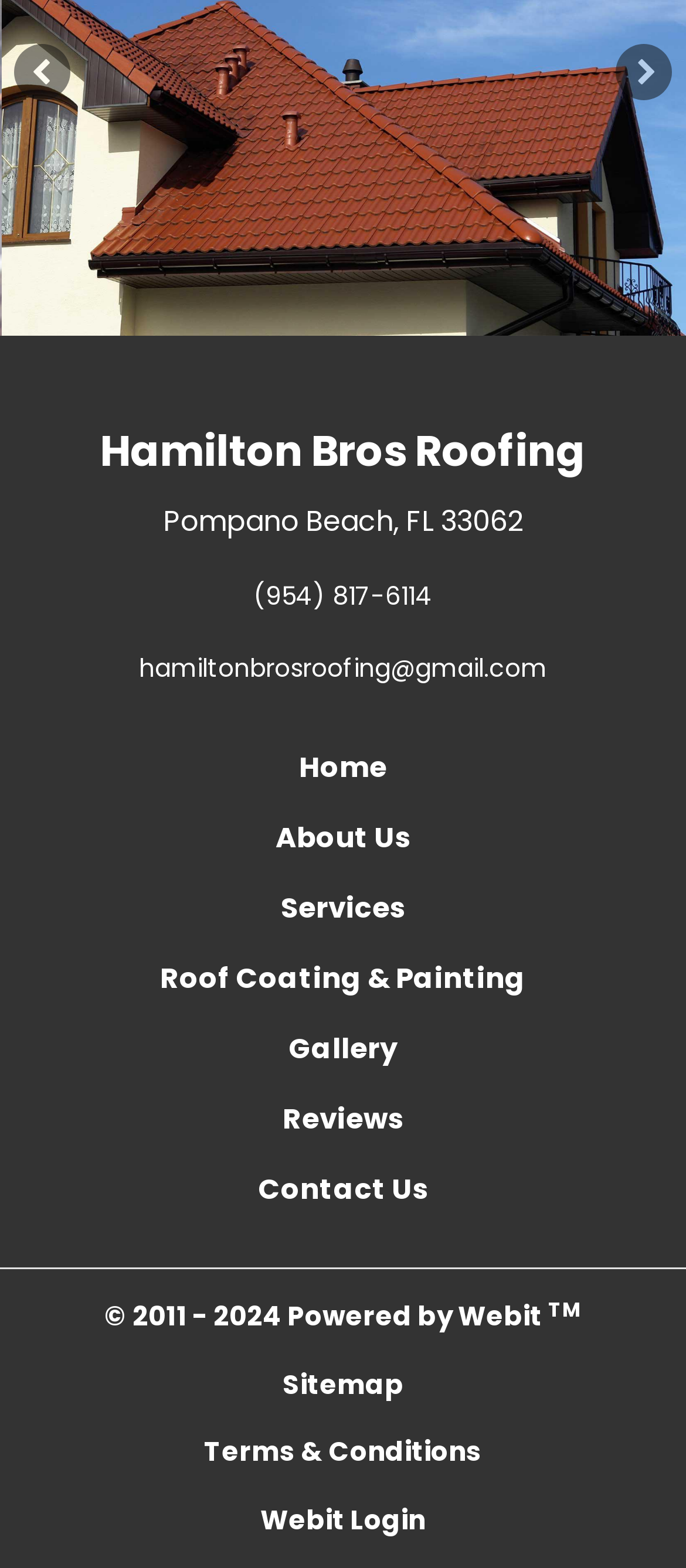Can you find the bounding box coordinates of the area I should click to execute the following instruction: "view all kittens"?

None